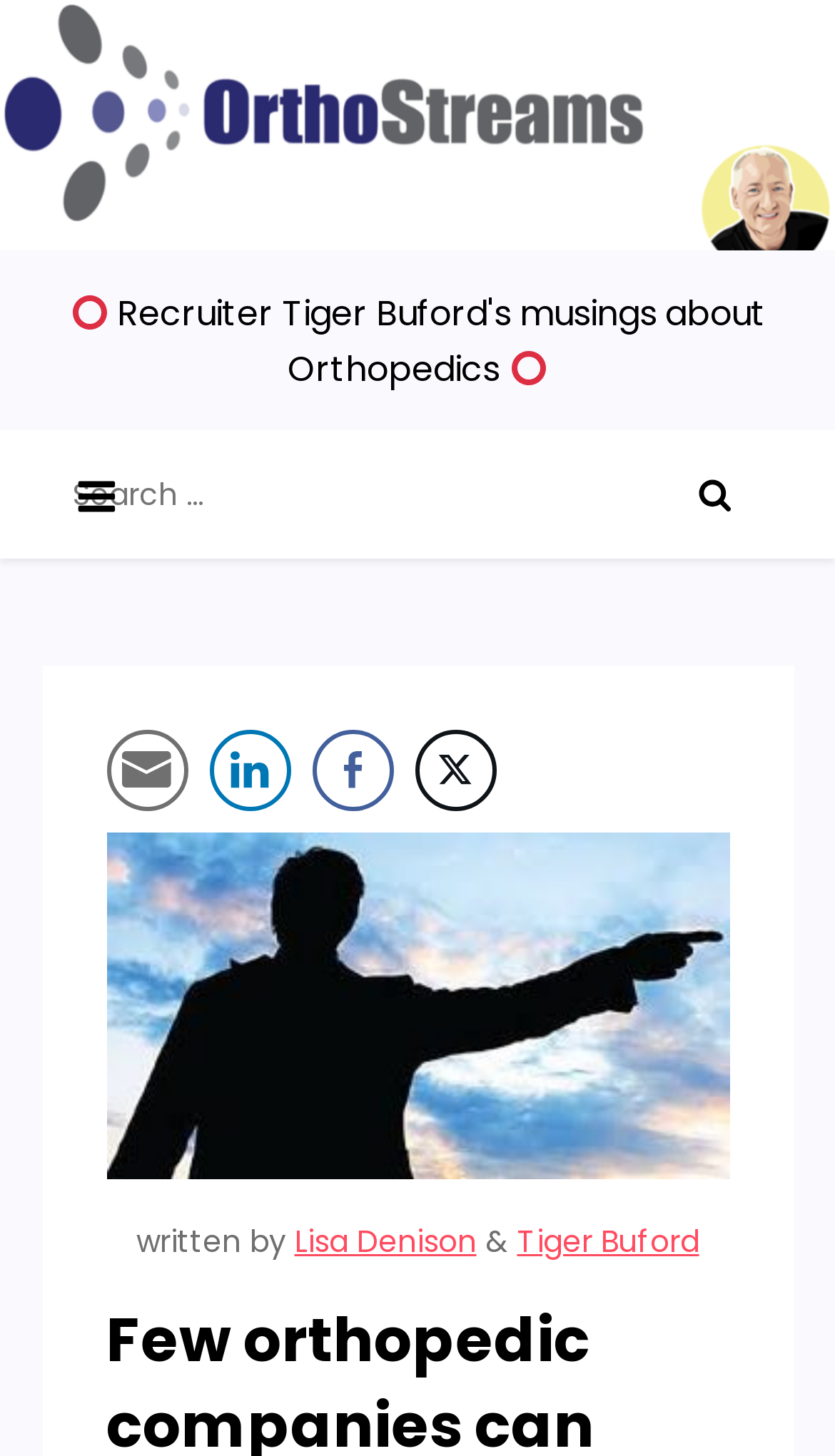Pinpoint the bounding box coordinates of the clickable area necessary to execute the following instruction: "Search by year". The coordinates should be given as four float numbers between 0 and 1, namely [left, top, right, bottom].

None